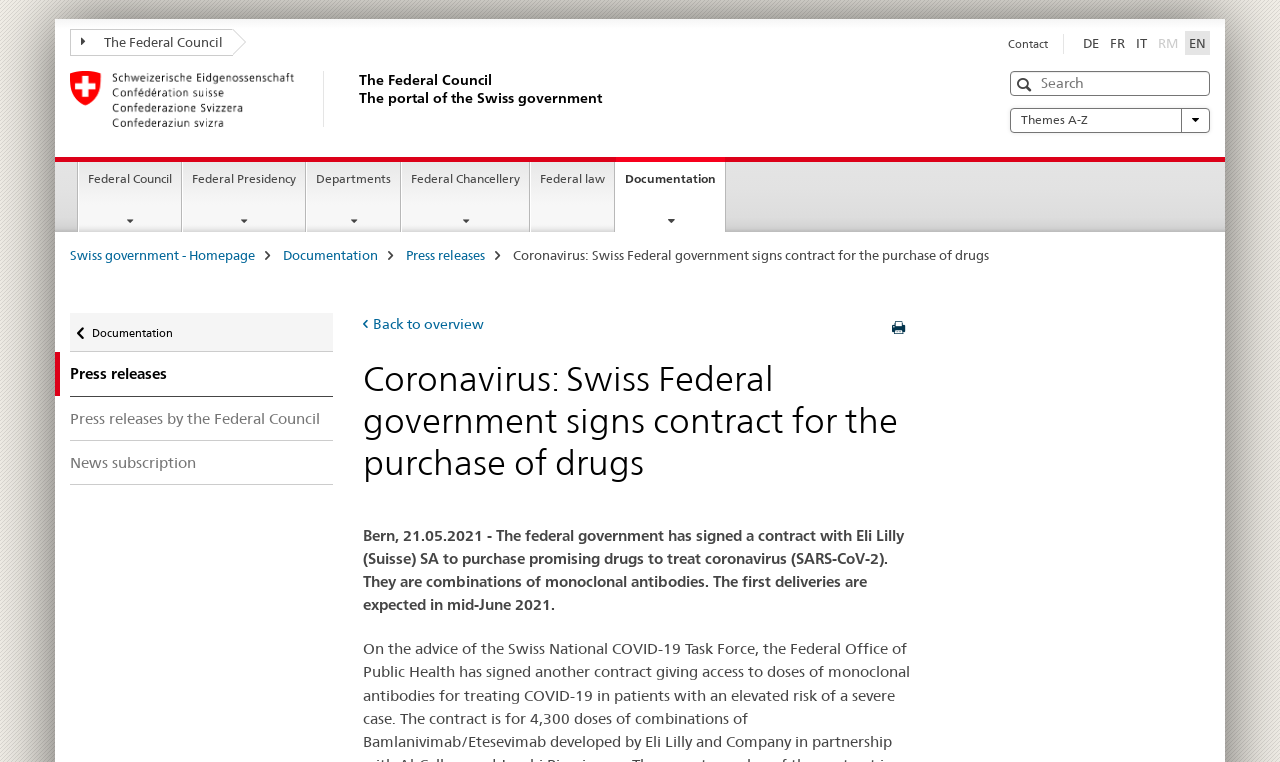What is the name of the company that the federal government has signed a contract with?
Refer to the screenshot and respond with a concise word or phrase.

Eli Lilly (Suisse) SA